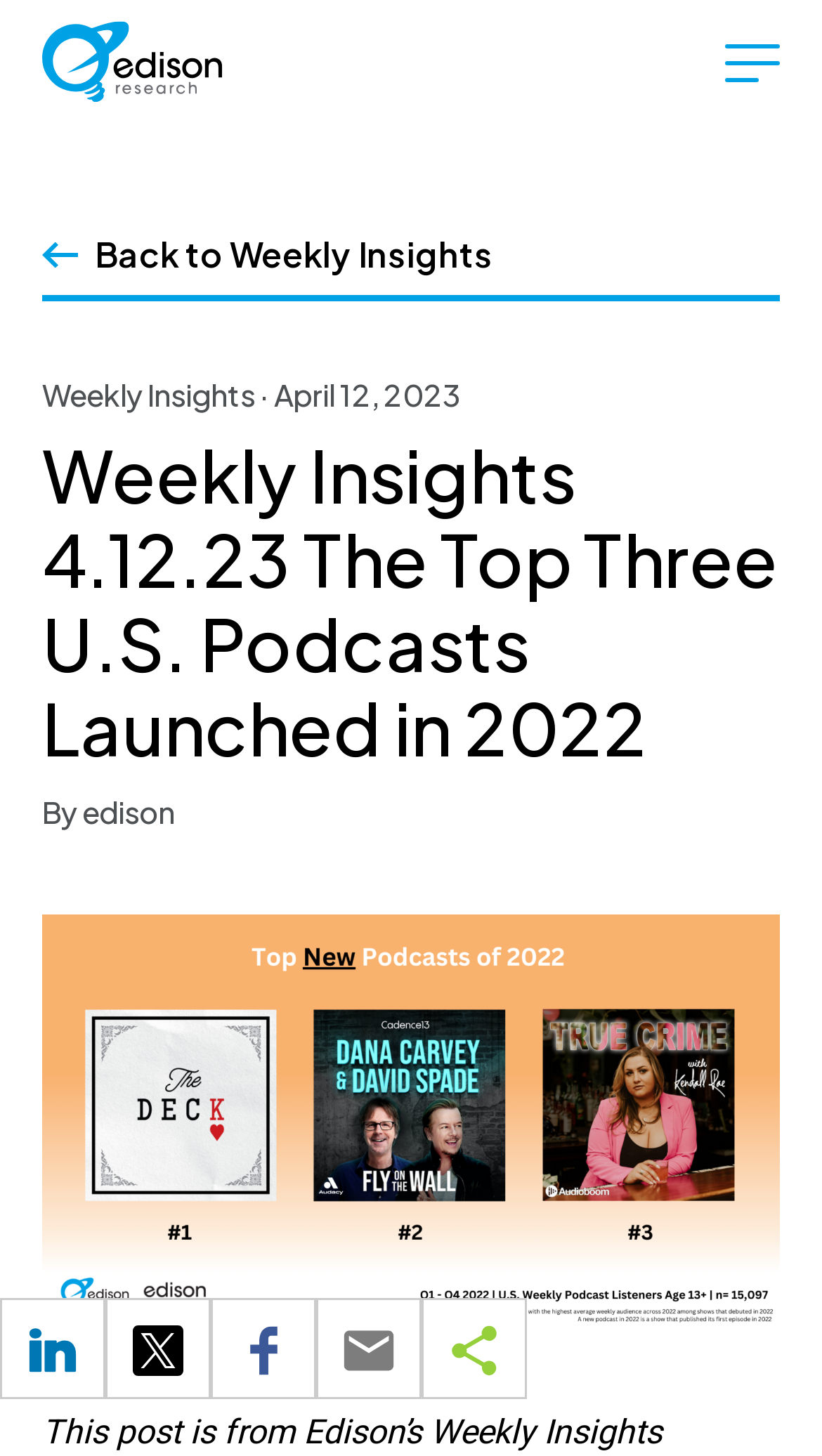Please determine the bounding box coordinates for the UI element described here. Use the format (top-left x, top-left y, bottom-right x, bottom-right y) with values bounded between 0 and 1: Edison Research

[0.051, 0.014, 0.272, 0.072]